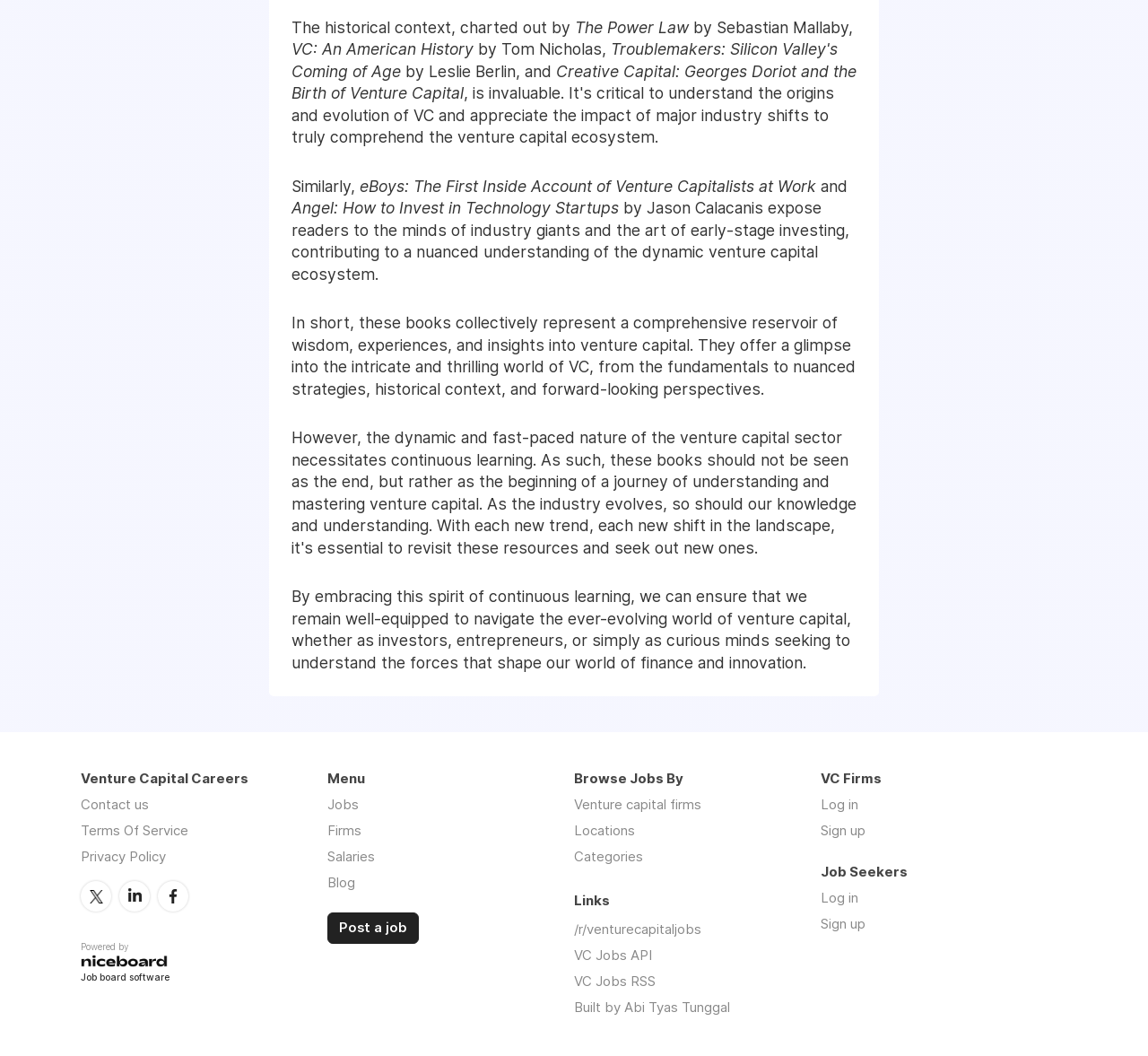What type of users is the webpage intended for?
Using the image, answer in one word or phrase.

Job seekers and investors